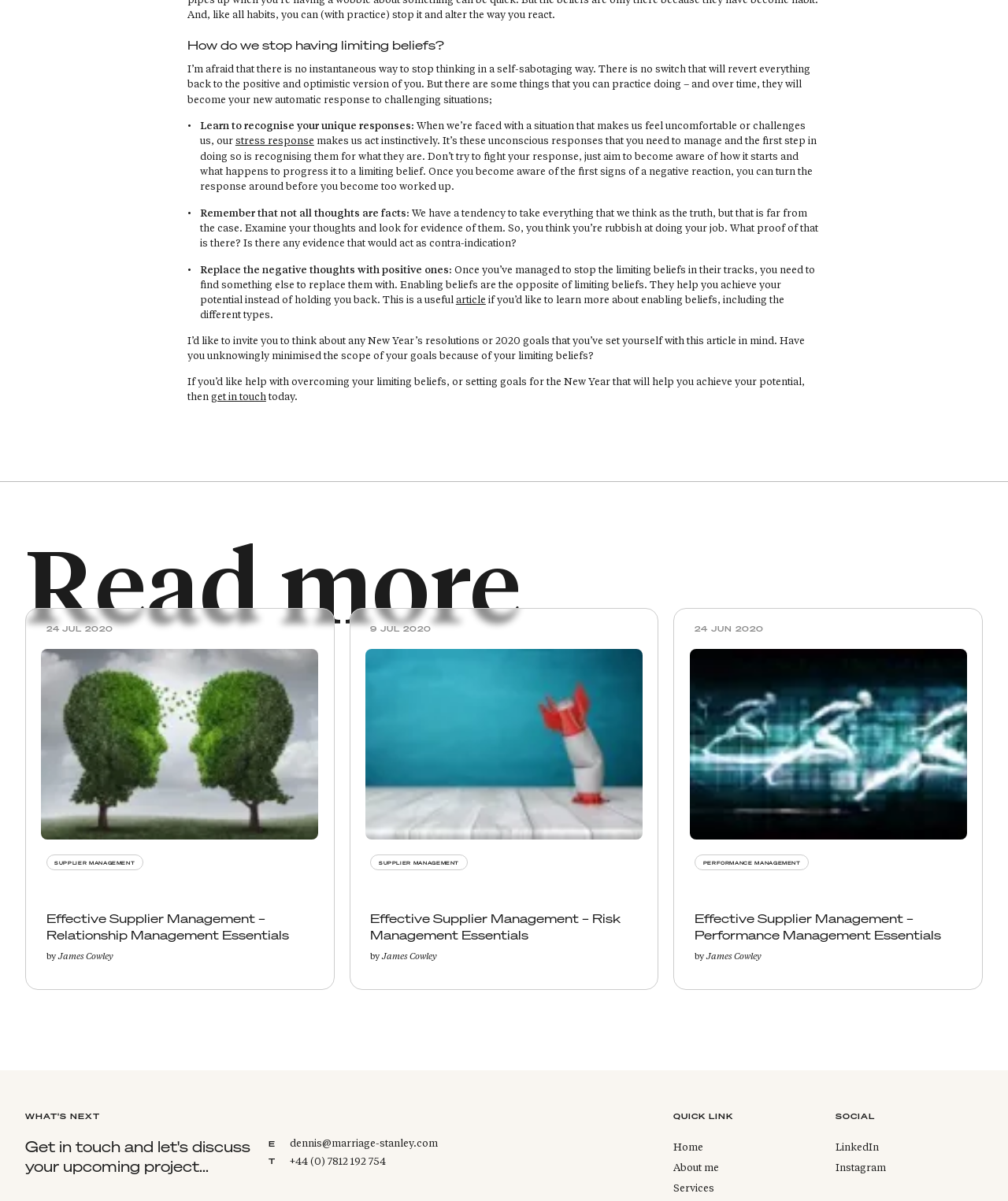Identify the bounding box coordinates for the region of the element that should be clicked to carry out the instruction: "Contact via email". The bounding box coordinates should be four float numbers between 0 and 1, i.e., [left, top, right, bottom].

[0.287, 0.948, 0.434, 0.957]